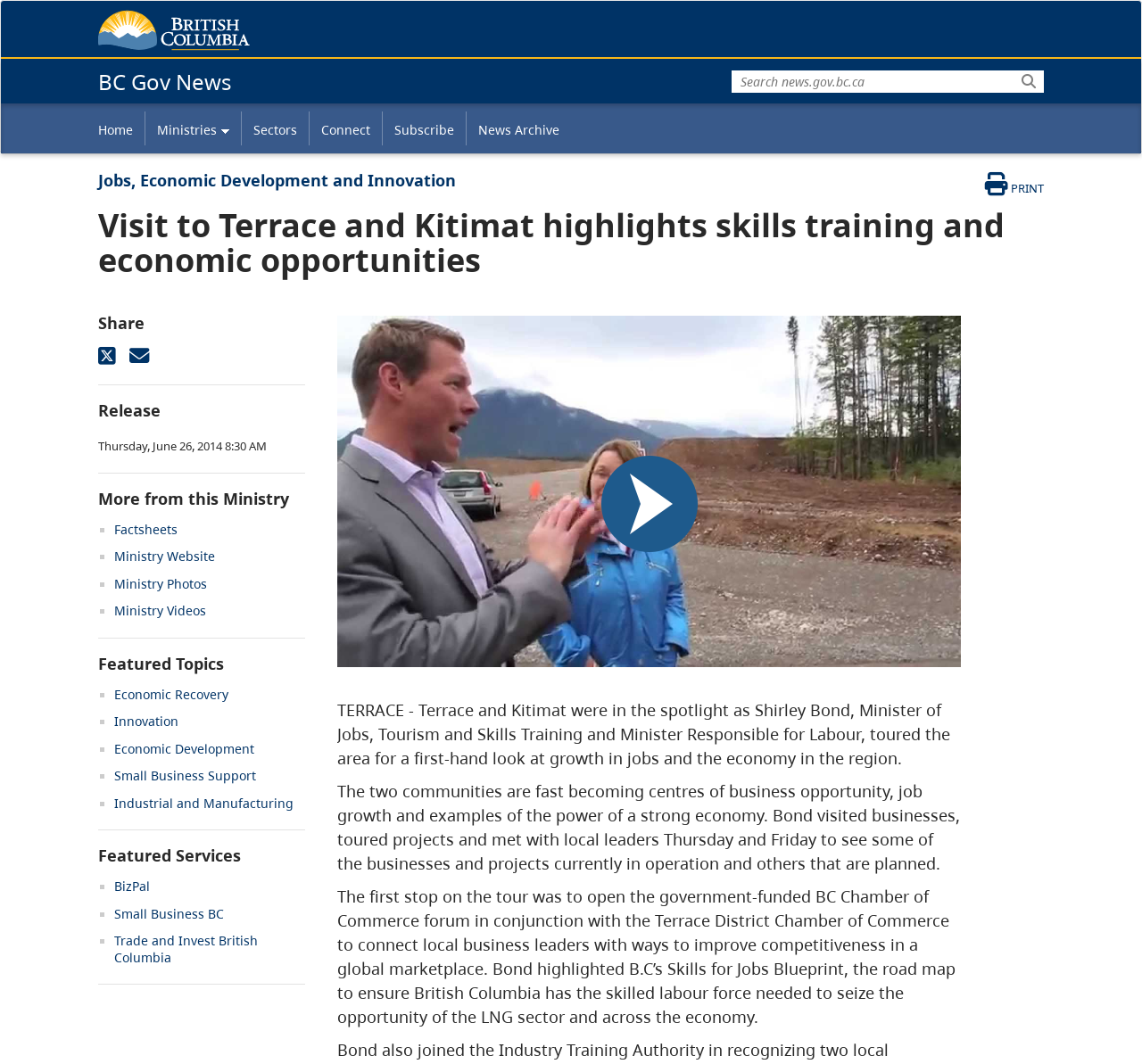Locate the bounding box coordinates of the element's region that should be clicked to carry out the following instruction: "Share on X". The coordinates need to be four float numbers between 0 and 1, i.e., [left, top, right, bottom].

[0.086, 0.325, 0.102, 0.342]